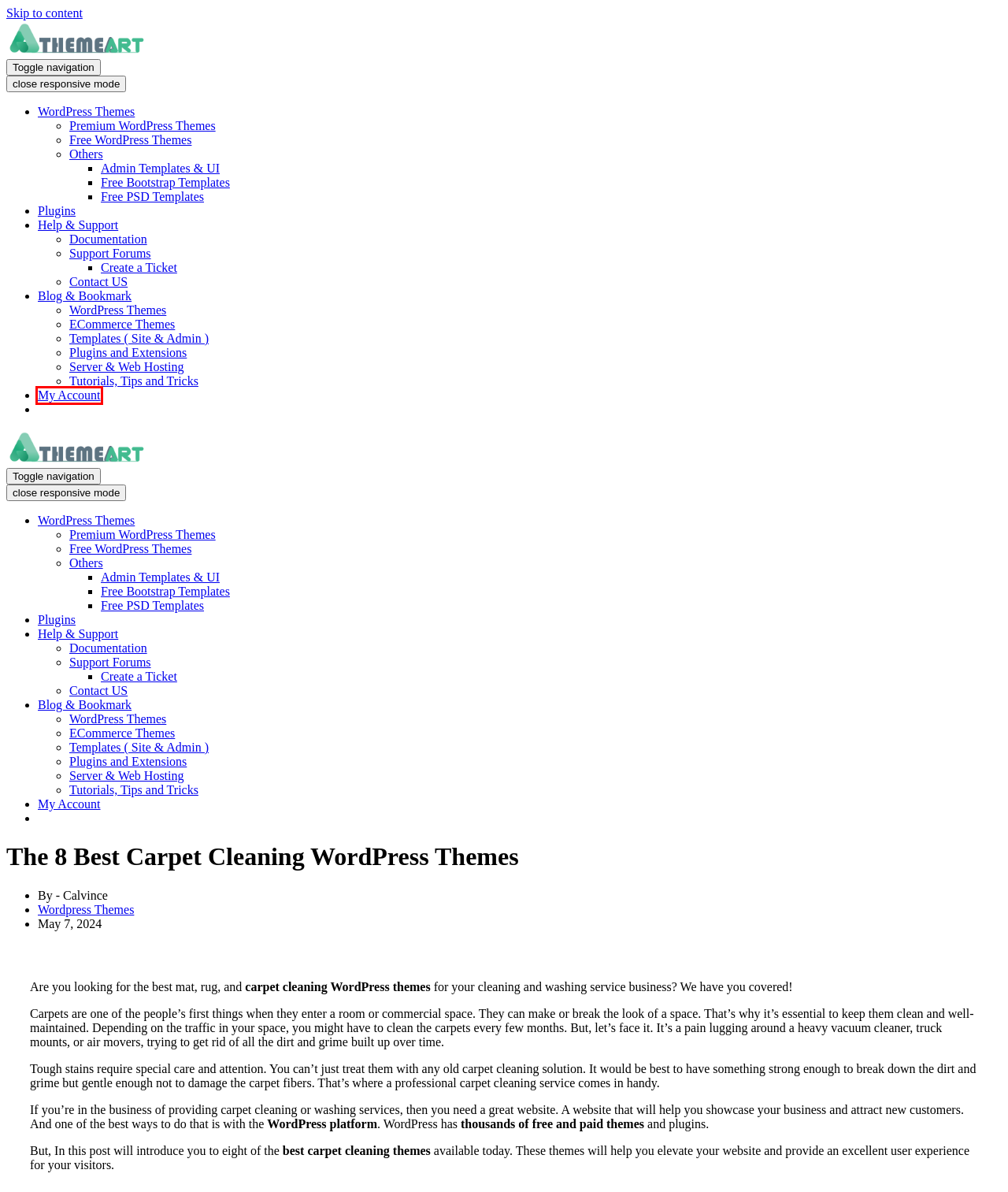You have been given a screenshot of a webpage, where a red bounding box surrounds a UI element. Identify the best matching webpage description for the page that loads after the element in the bounding box is clicked. Options include:
A. Collection of Scripts, Plugins, and Extensions
B. Web Site Template Collections
C. Collection of WordPress Themes
D. Top Rating Free WordPress / WooCommerce Themes
E. Blog & Bookmark :- Simplifying Your Web Tasks with Thanks
F. Free Bootstrap , HTML and Sass templates
G. Customer Login
H. Bootstrap Dashboard Templates with UI Kits

G